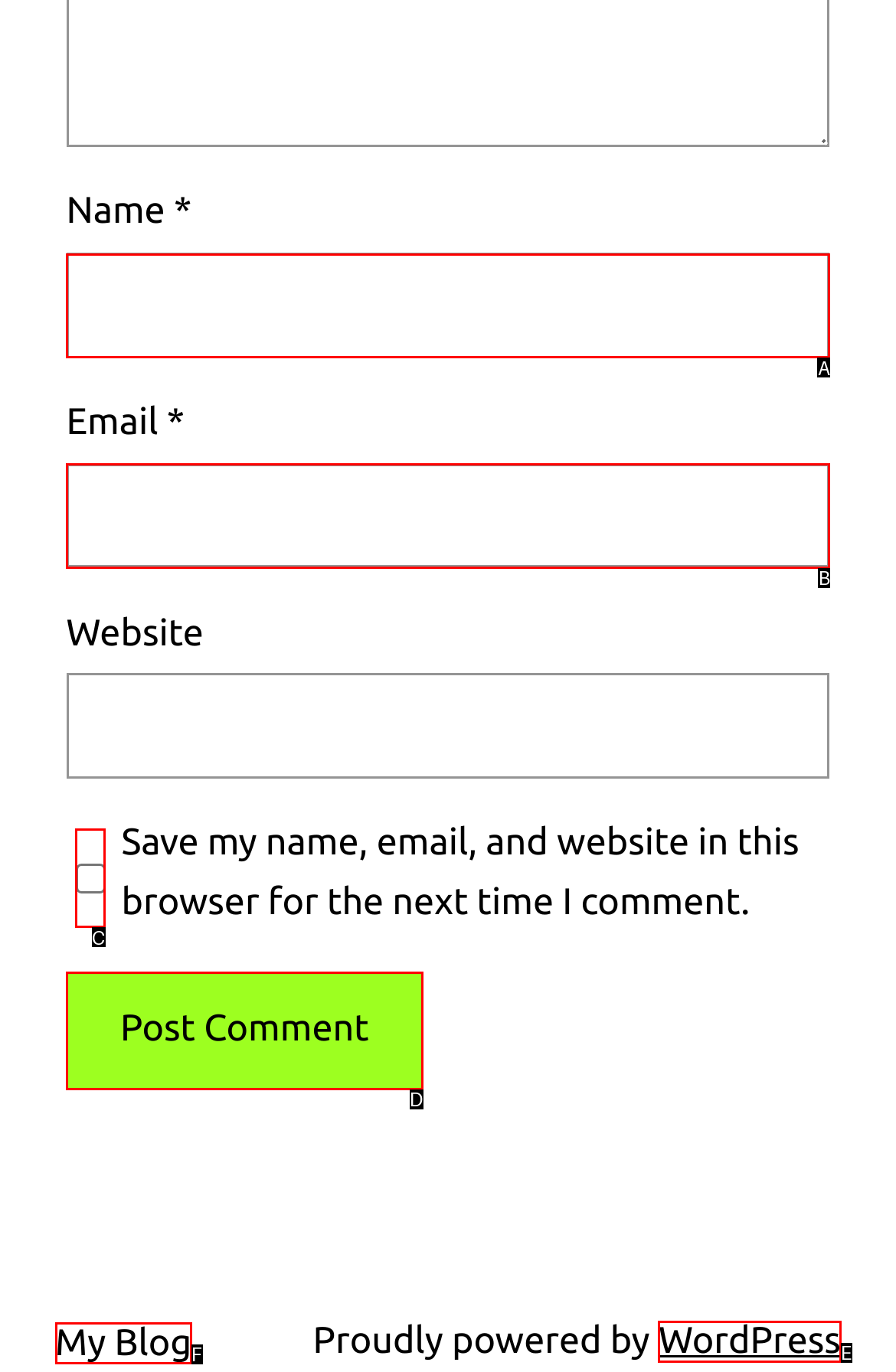Based on the element described as: parent_node: Email * aria-describedby="email-notes" name="email"
Find and respond with the letter of the correct UI element.

B